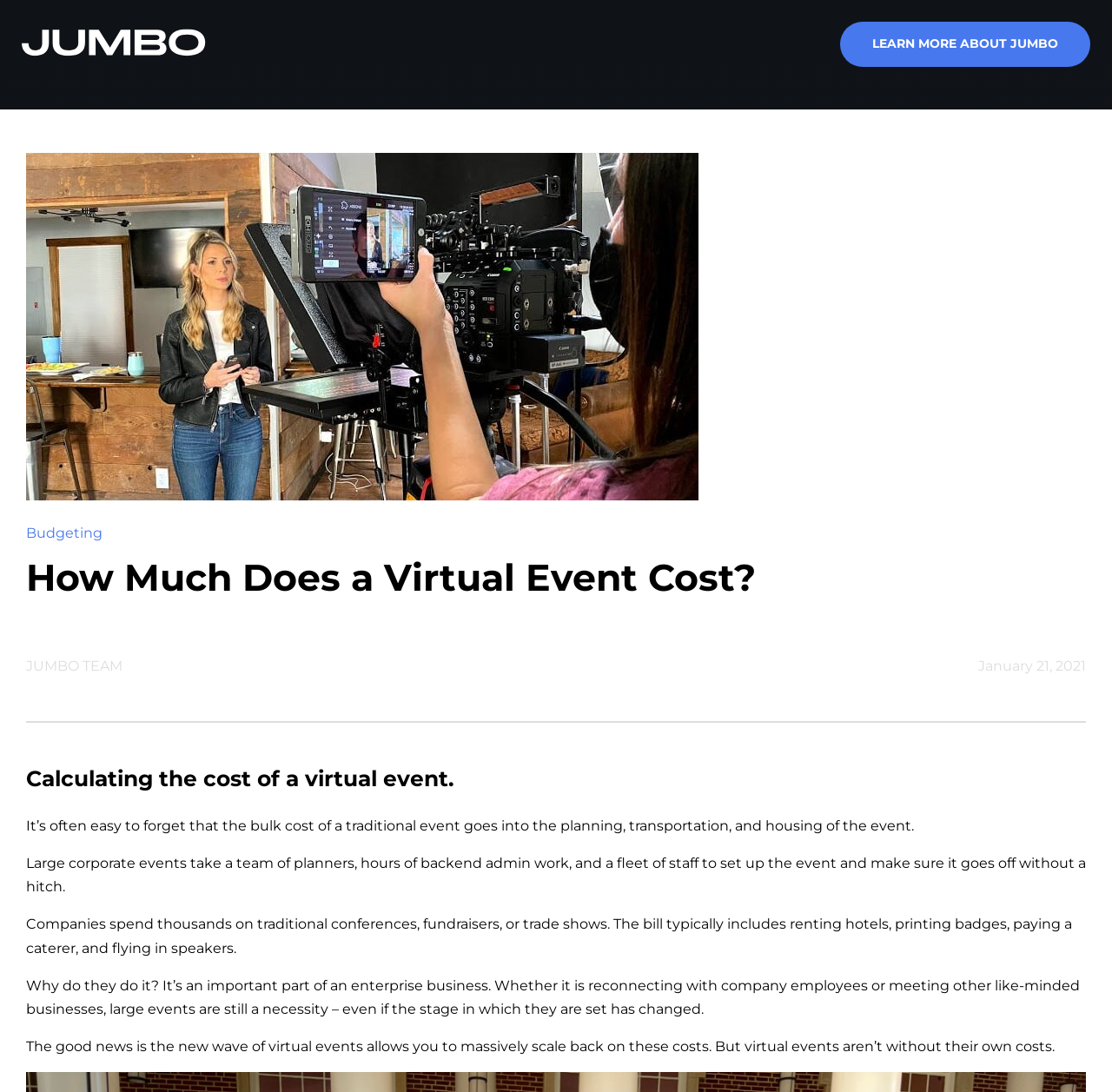What is the benefit of virtual events in terms of cost?
Please describe in detail the information shown in the image to answer the question.

According to the webpage, one of the benefits of virtual events is that they allow companies to massively scale back on the costs associated with traditional events, such as renting hotels, printing badges, and flying in speakers.